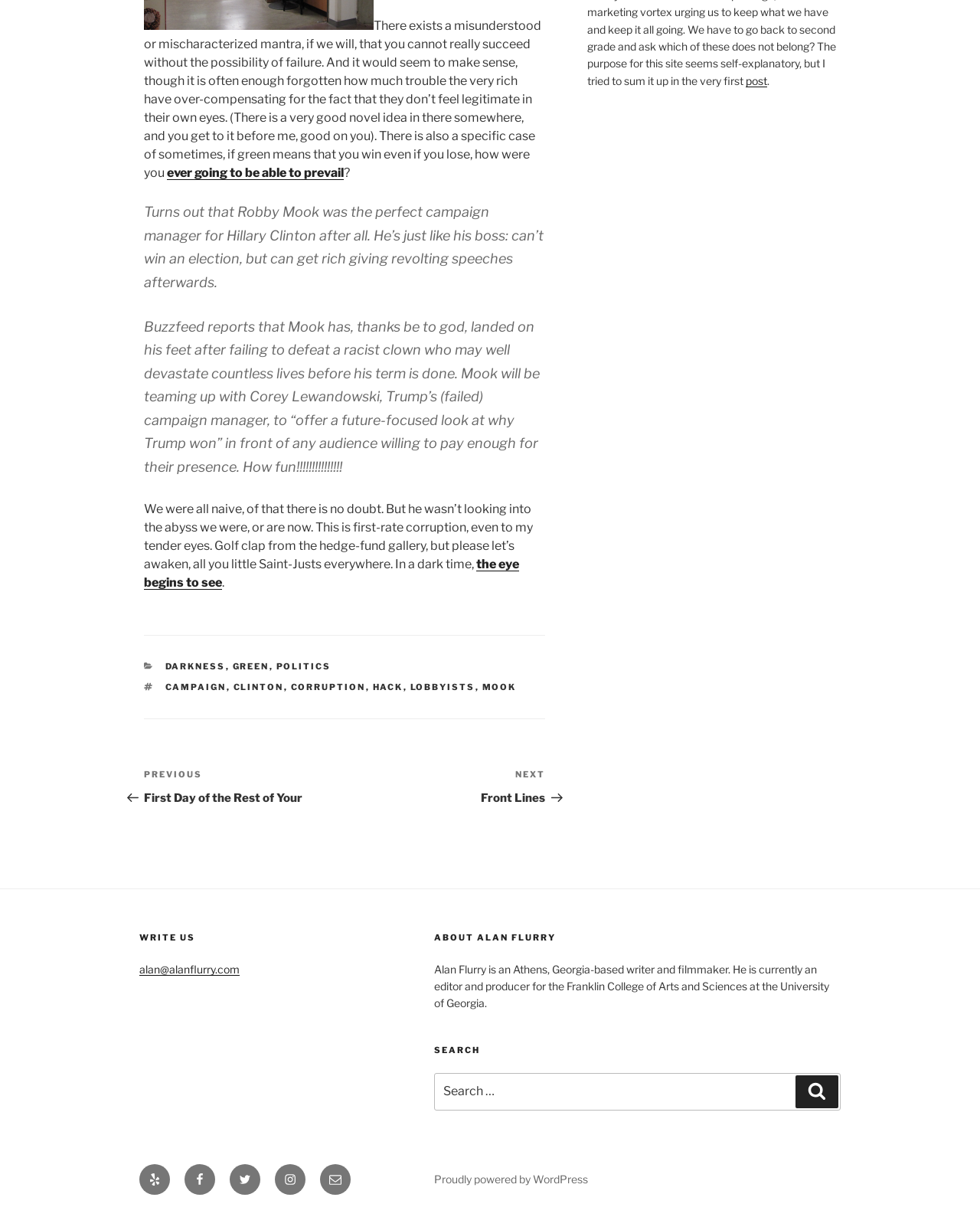Locate the UI element described by http://www.kennesaw-ga.gov/covid-19 in the provided webpage screenshot. Return the bounding box coordinates in the format (top-left x, top-left y, bottom-right x, bottom-right y), ensuring all values are between 0 and 1.

None